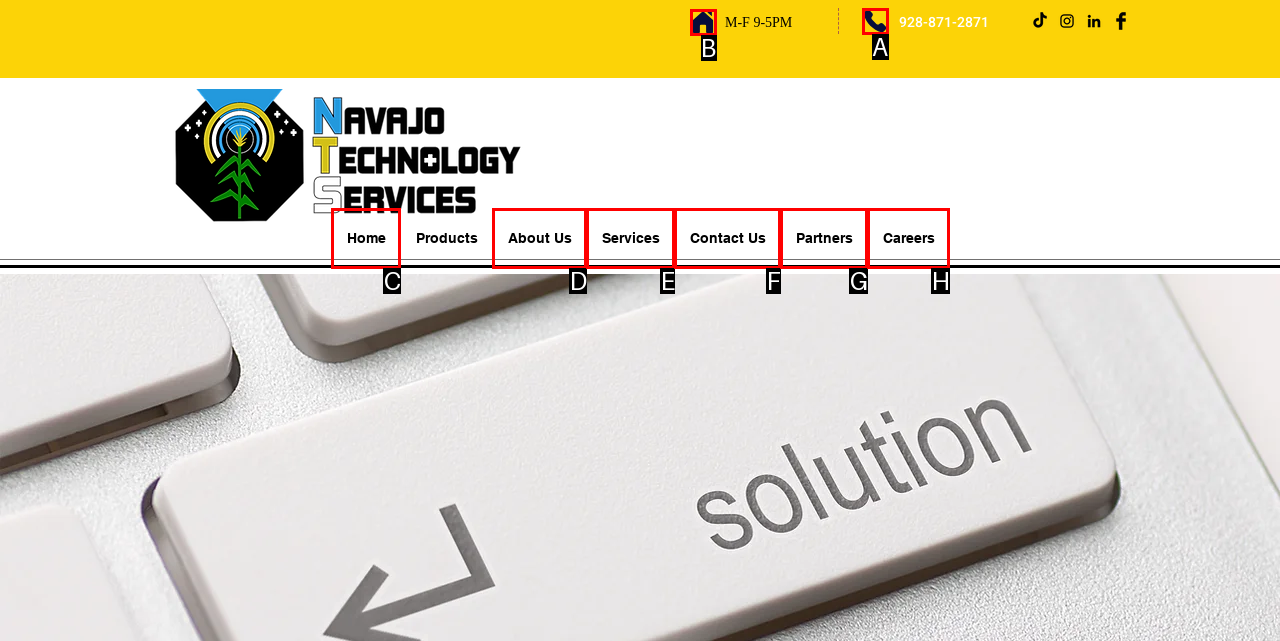Determine which UI element matches this description: About Us
Reply with the appropriate option's letter.

D